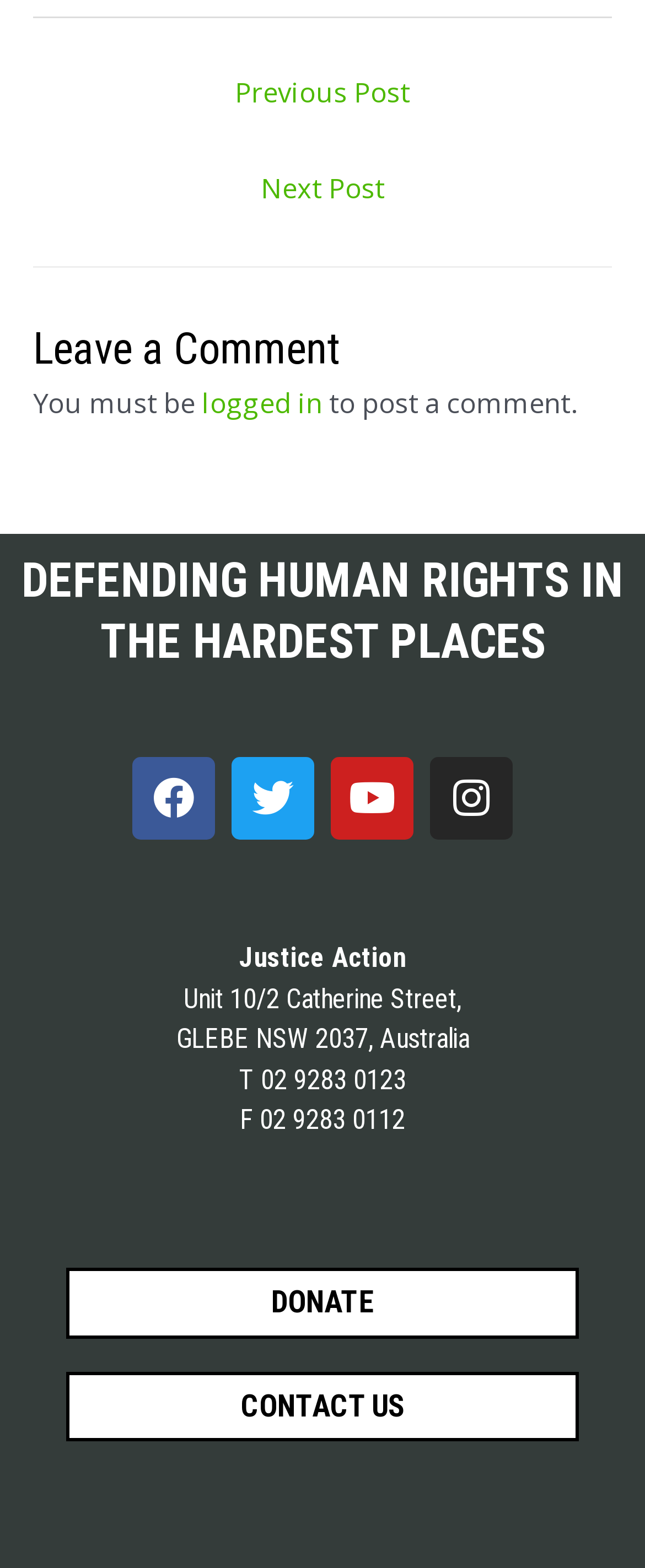Find the bounding box coordinates for the area that should be clicked to accomplish the instruction: "Click on DONATE".

[0.103, 0.809, 0.897, 0.853]